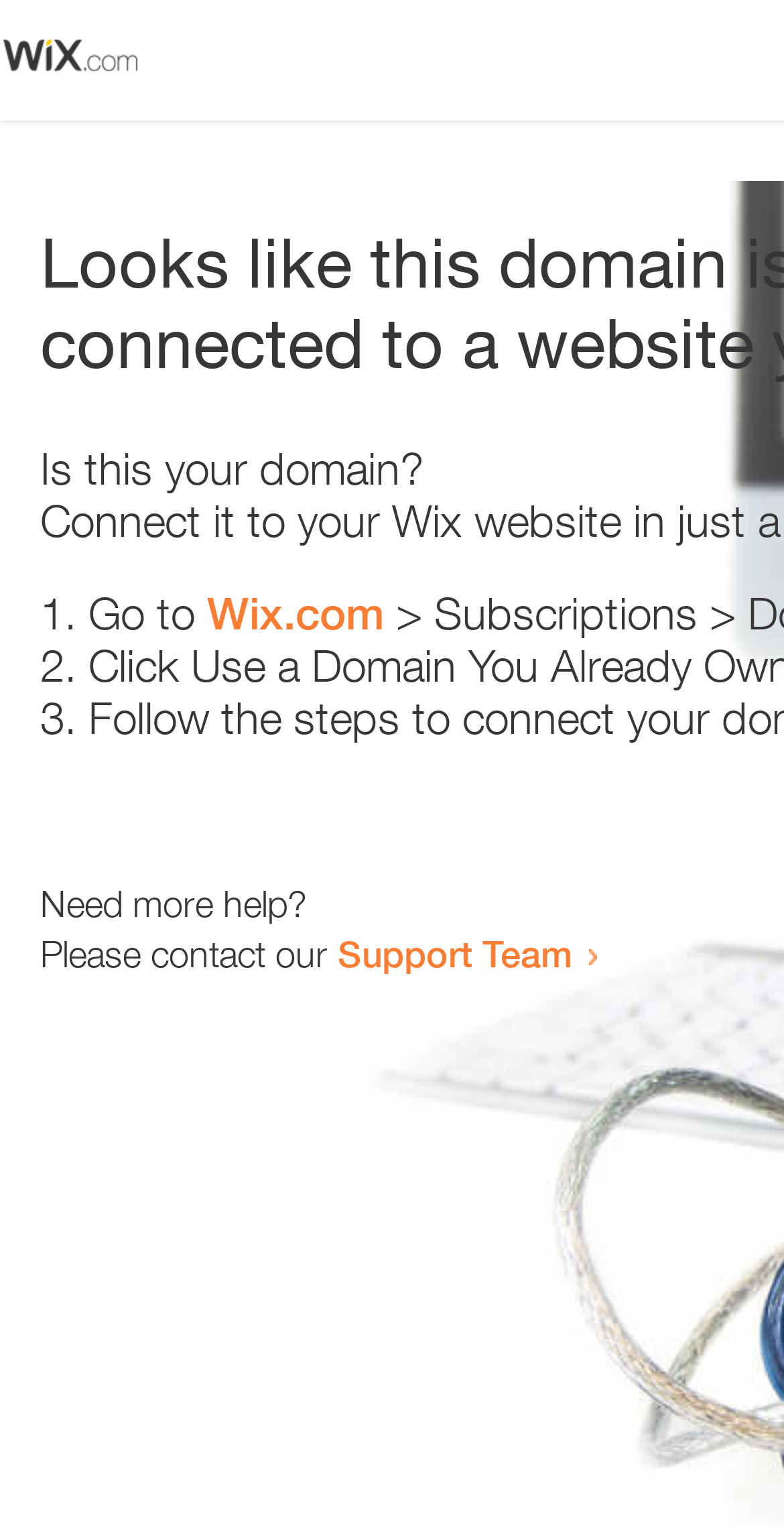Determine the bounding box coordinates for the HTML element mentioned in the following description: "Wix.com". The coordinates should be a list of four floats ranging from 0 to 1, represented as [left, top, right, bottom].

[0.264, 0.383, 0.49, 0.417]